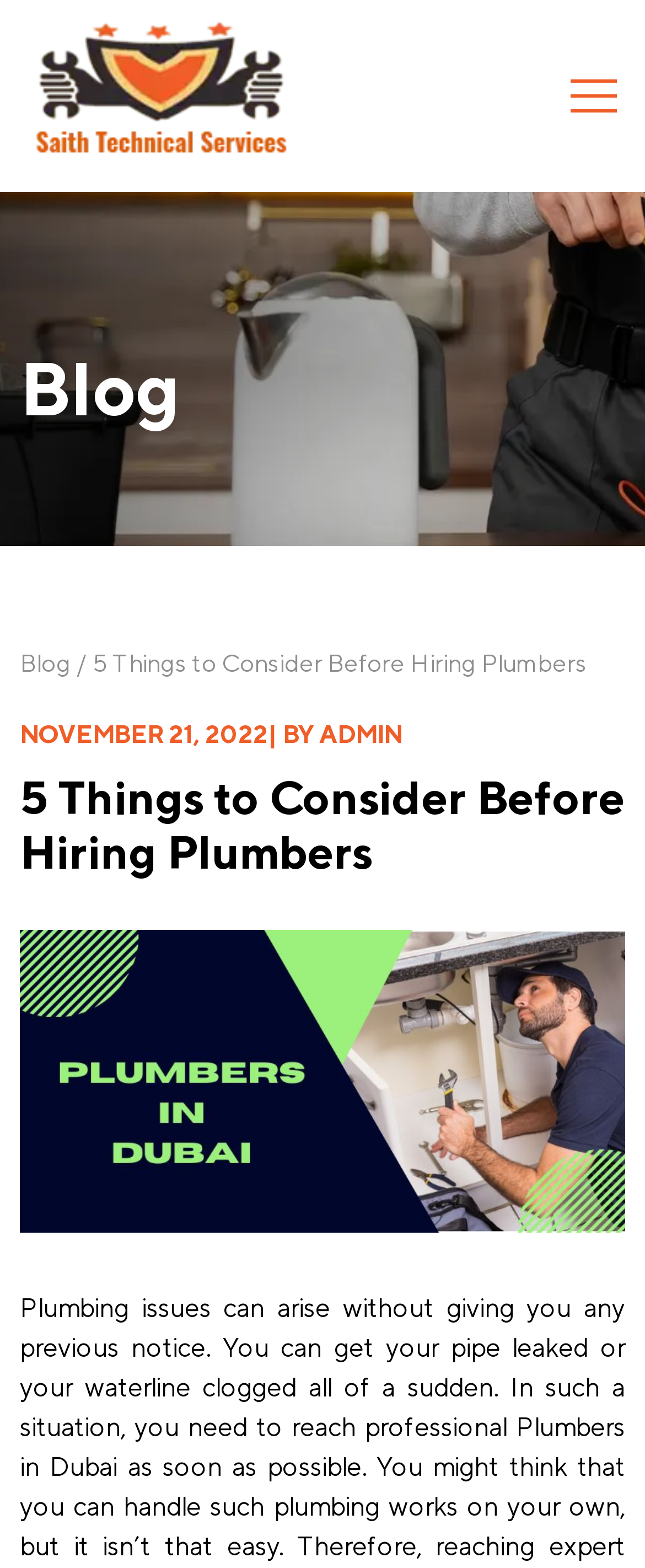Is there a call-to-action button on the webpage?
Use the image to give a comprehensive and detailed response to the question.

A button element with no text content is present on the webpage, indicating a call-to-action button.